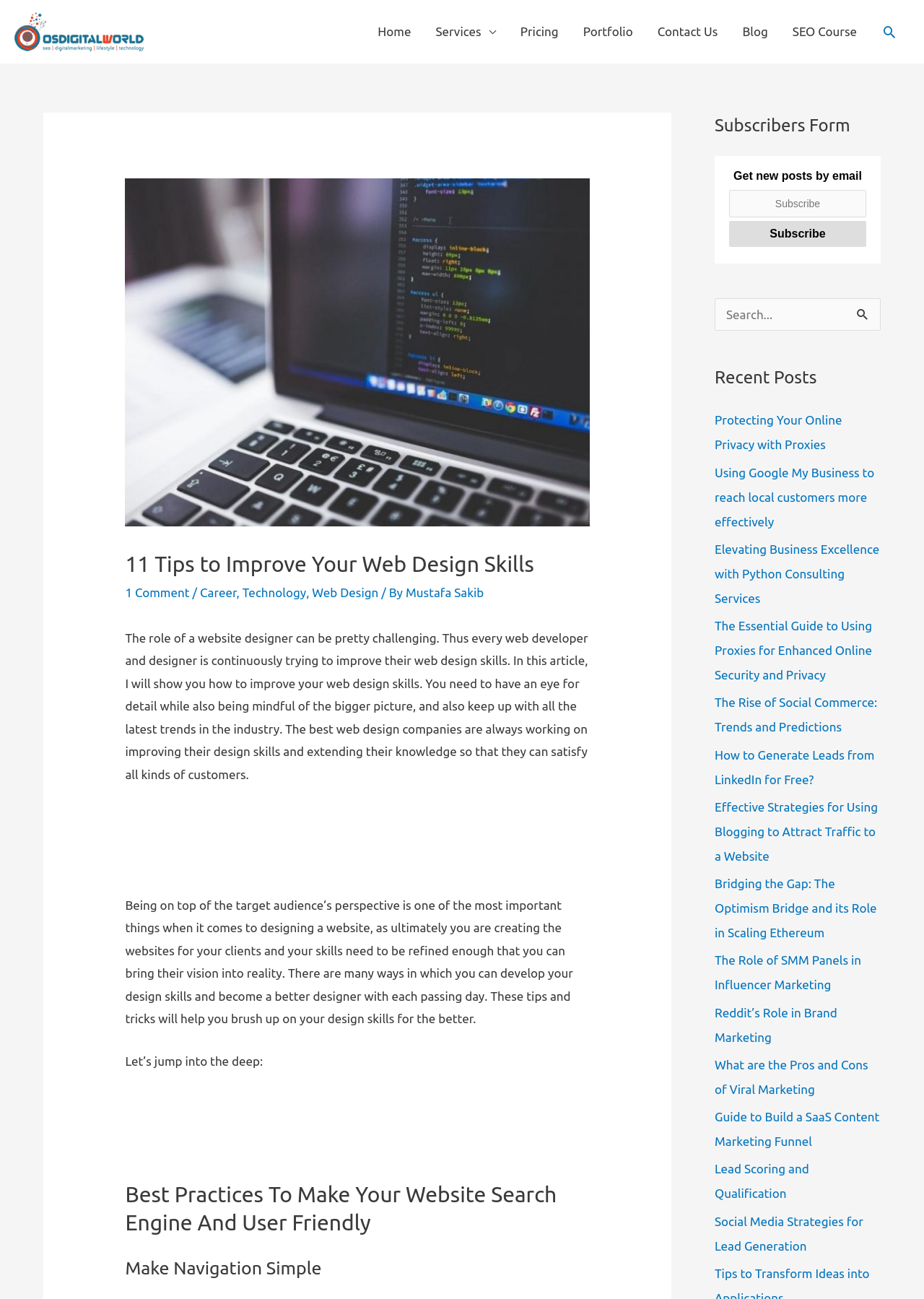What is the website about?
Your answer should be a single word or phrase derived from the screenshot.

Web design skills